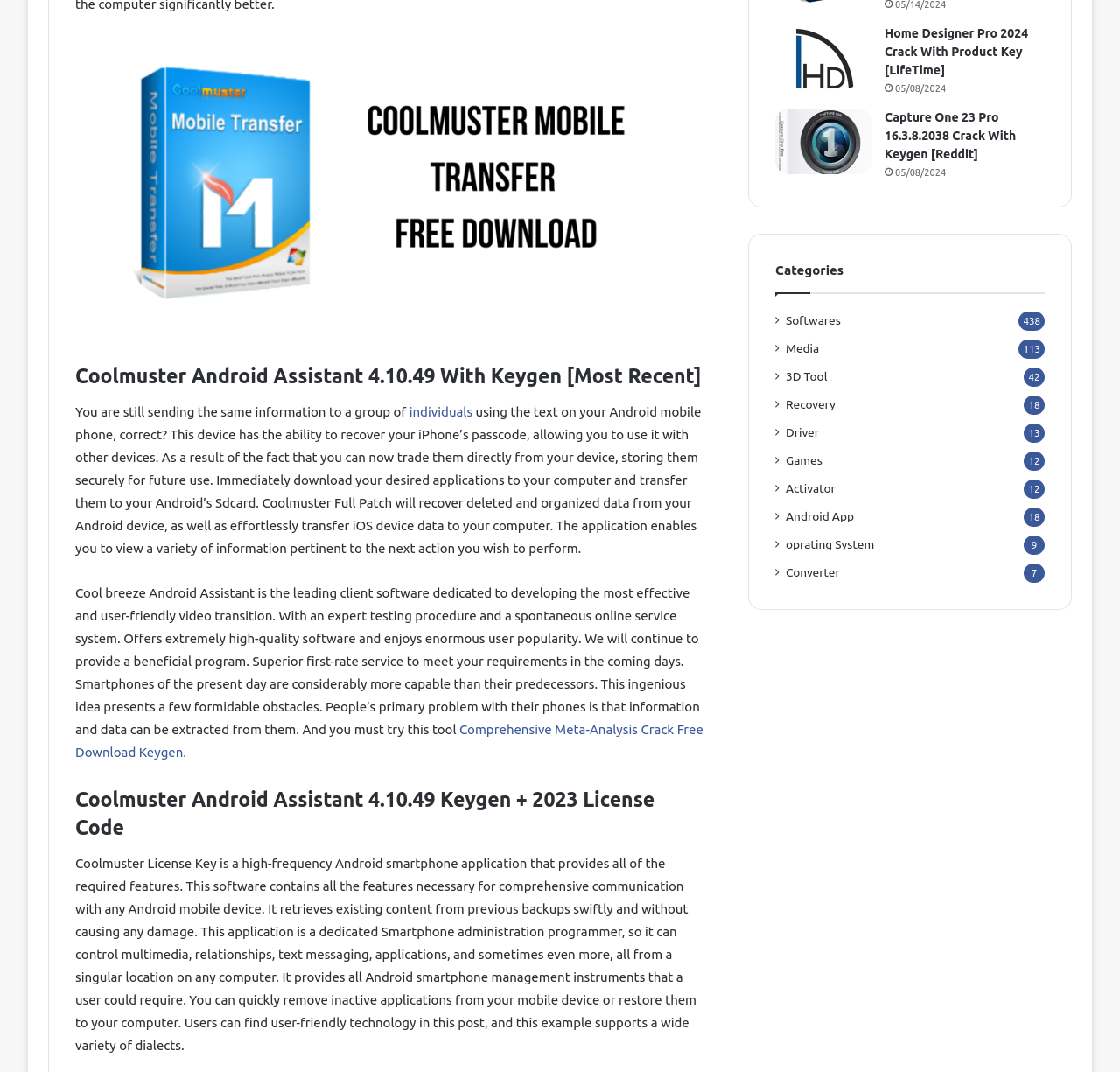Determine the bounding box coordinates of the UI element described by: "Recovery".

[0.702, 0.369, 0.746, 0.386]